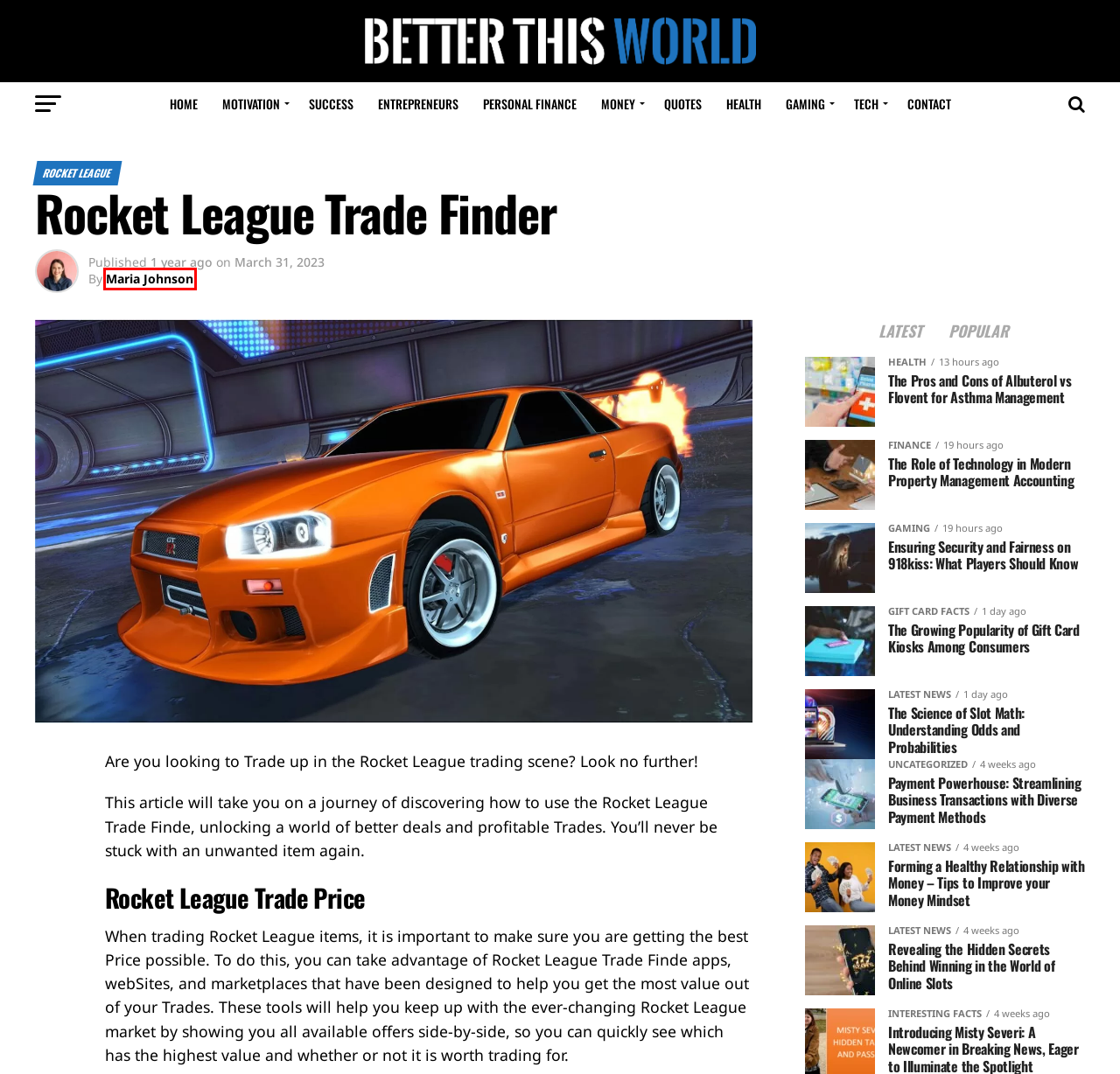You are looking at a screenshot of a webpage with a red bounding box around an element. Determine the best matching webpage description for the new webpage resulting from clicking the element in the red bounding box. Here are the descriptions:
A. Success - Better This World
B. Tech - Better This World
C. Maria Johnson, Author at Better This World
D. Contact - Better This World
E. Quotes - Better This World
F. Entrepreneurs - Better This World
G. Health - Better This World
H. Gaming - Better This World

C